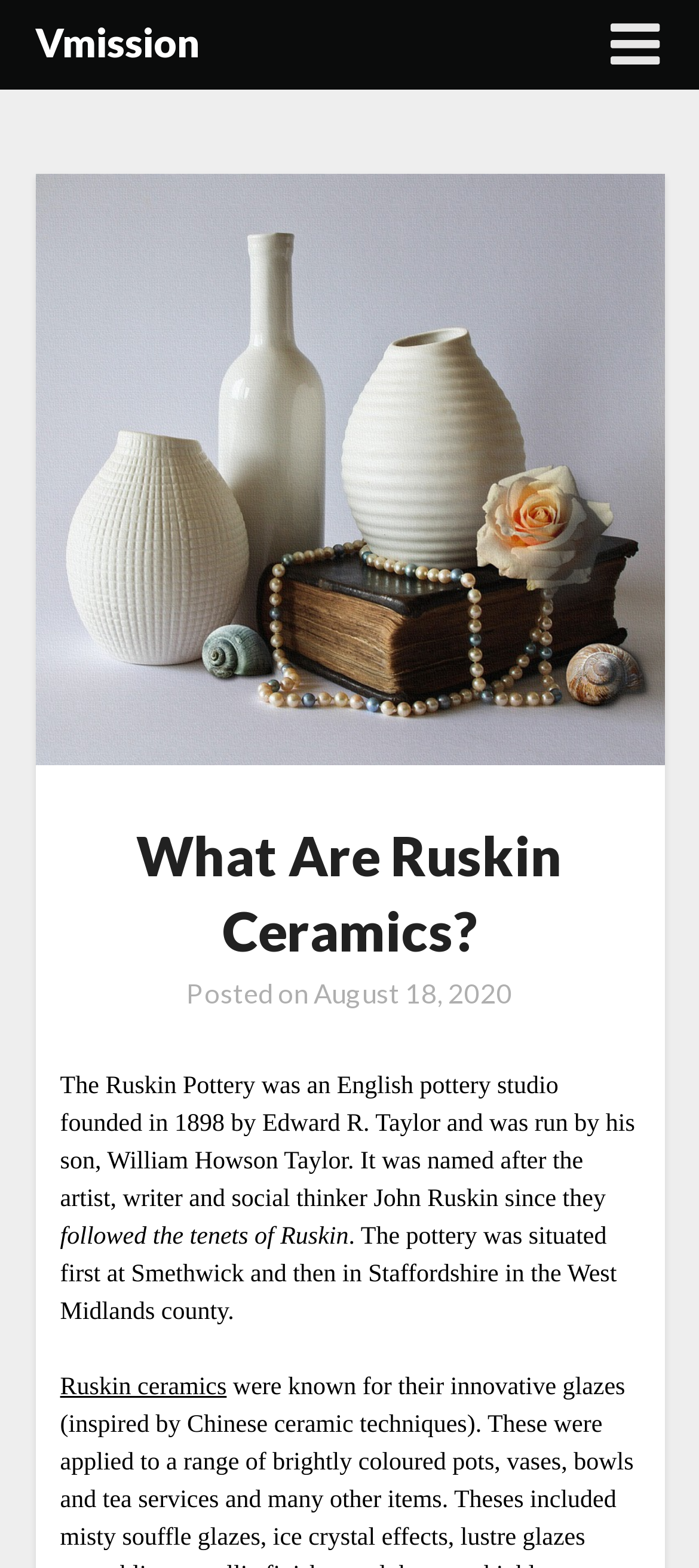Can you determine the main header of this webpage?

What Are Ruskin Ceramics?